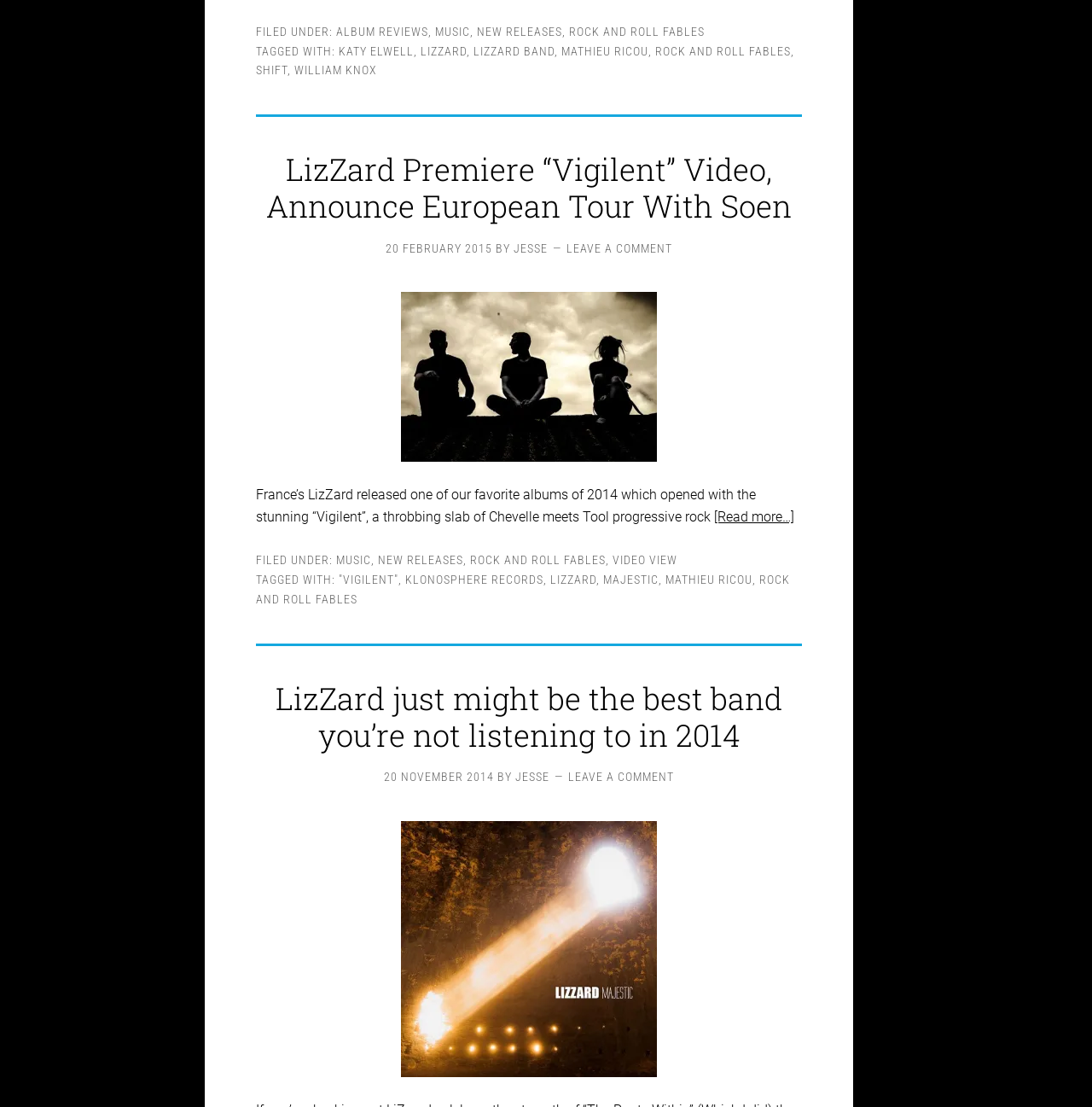Could you locate the bounding box coordinates for the section that should be clicked to accomplish this task: "View the image 'unnamed (10)'".

[0.367, 0.264, 0.602, 0.417]